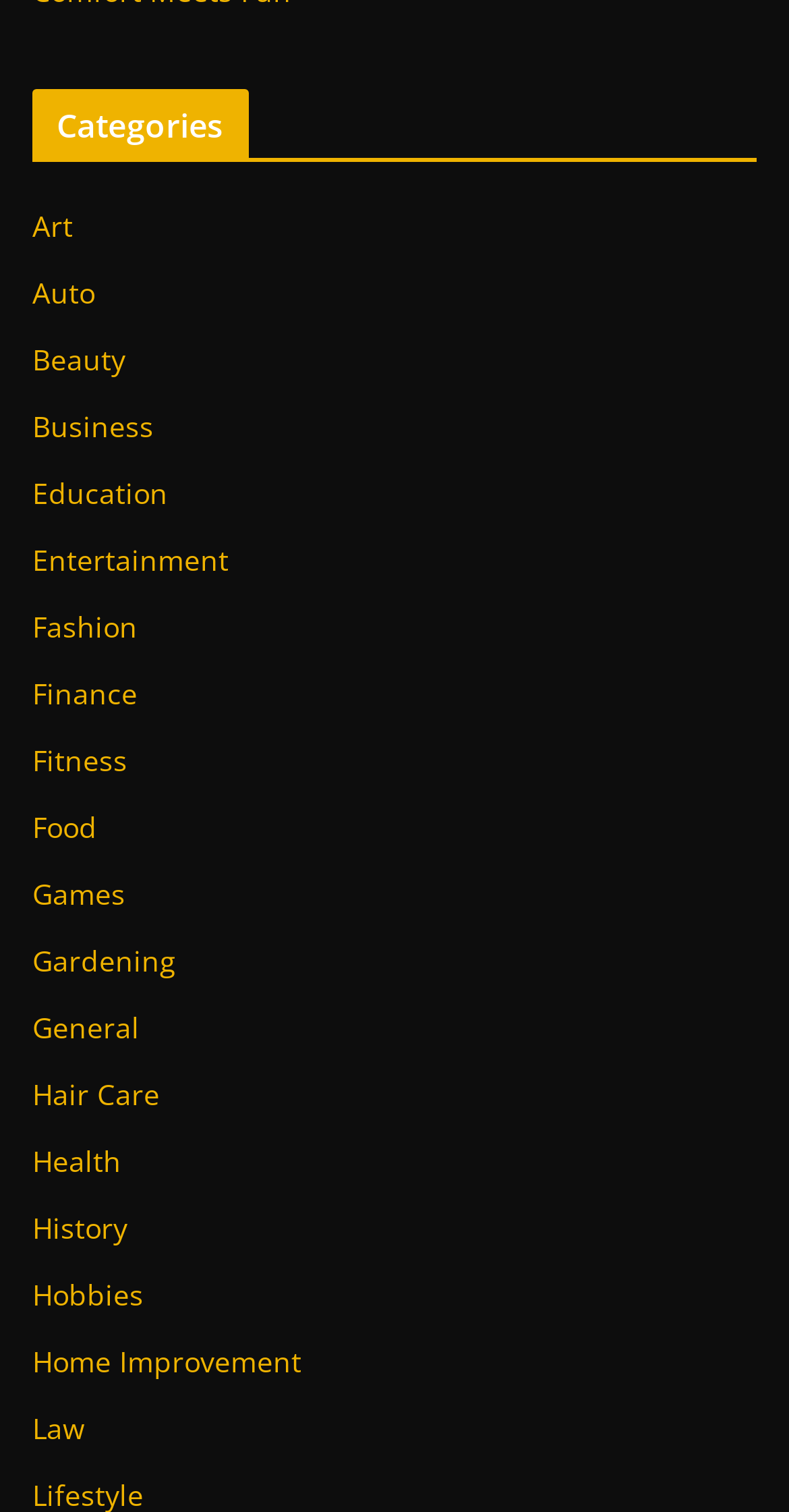Identify the bounding box coordinates of the specific part of the webpage to click to complete this instruction: "Explore the 'Games' category".

[0.041, 0.579, 0.159, 0.604]